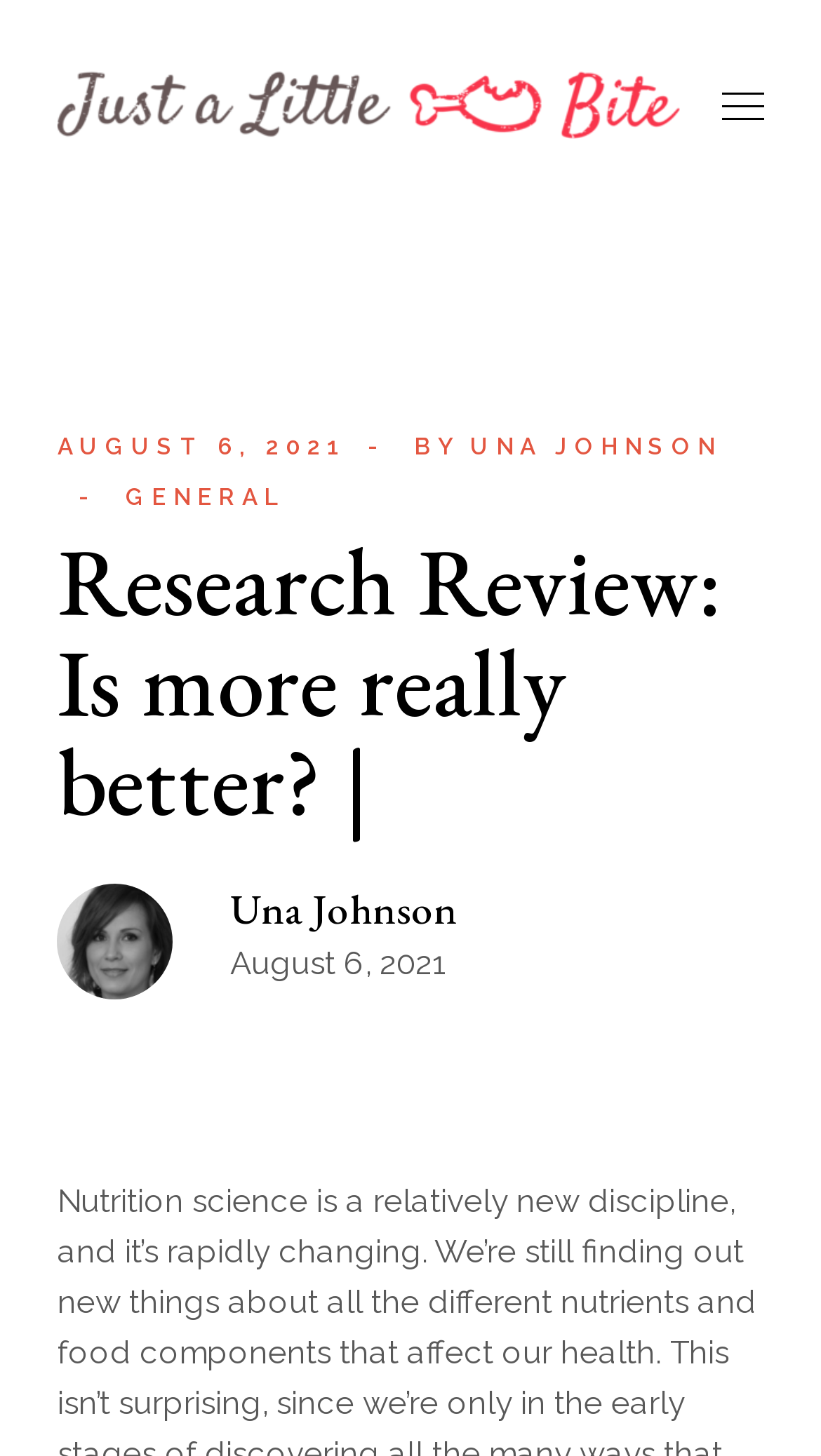Please reply to the following question using a single word or phrase: 
What is the website's name?

JustALittleBite